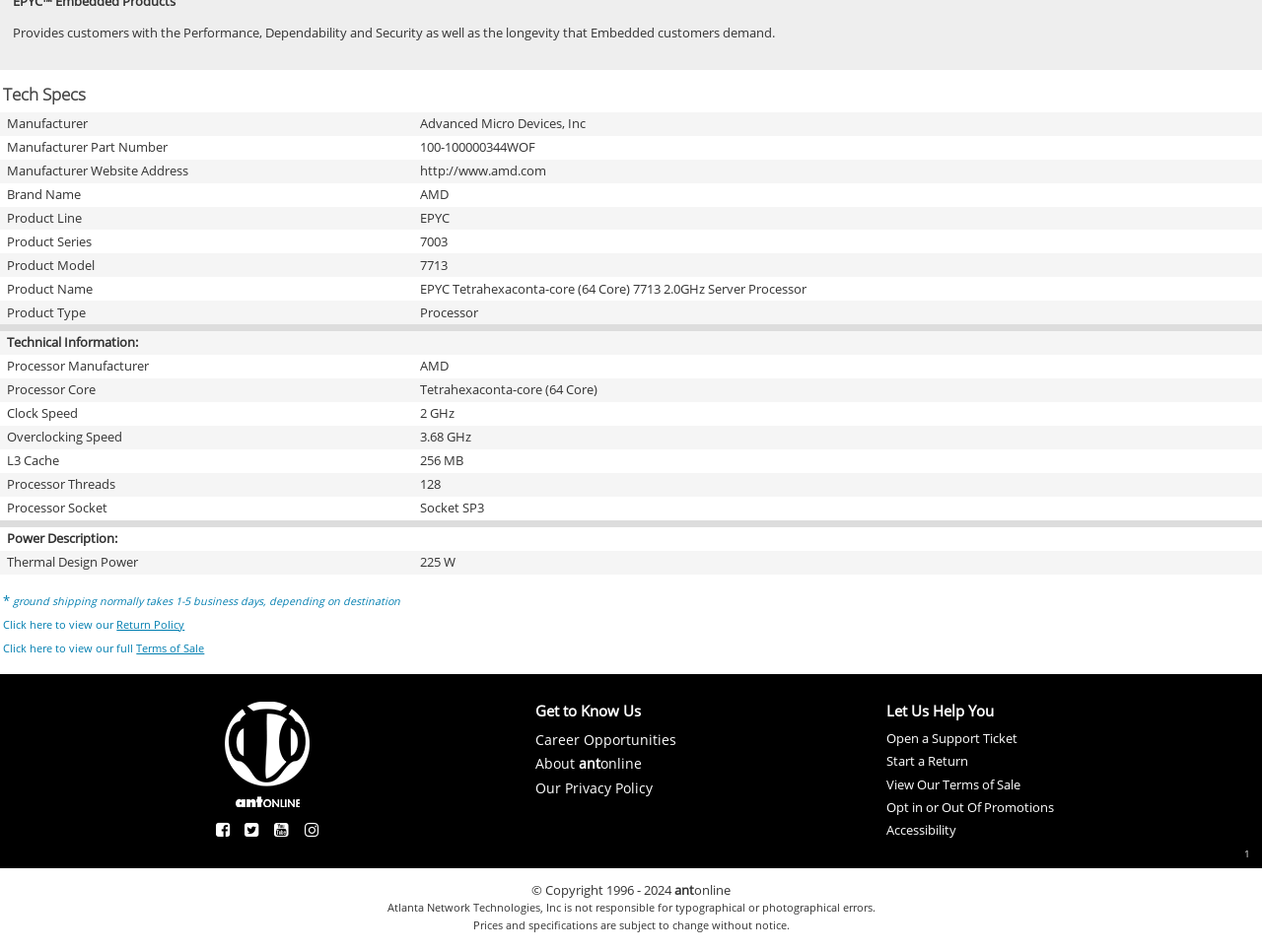Using the provided element description: "name="Captcha"", determine the bounding box coordinates of the corresponding UI element in the screenshot.

None